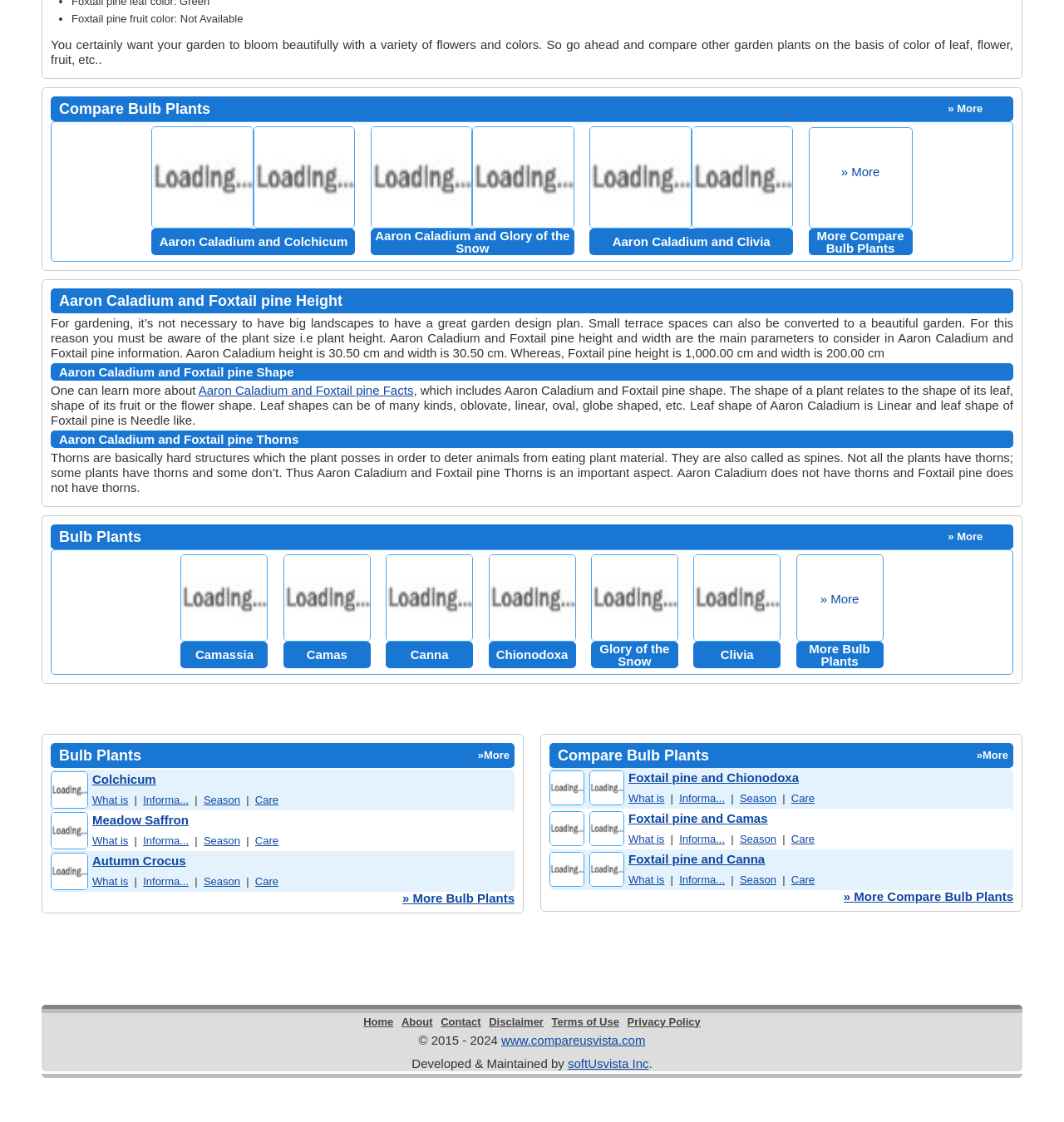Locate the bounding box coordinates of the segment that needs to be clicked to meet this instruction: "Learn about Camassia".

[0.17, 0.571, 0.252, 0.595]